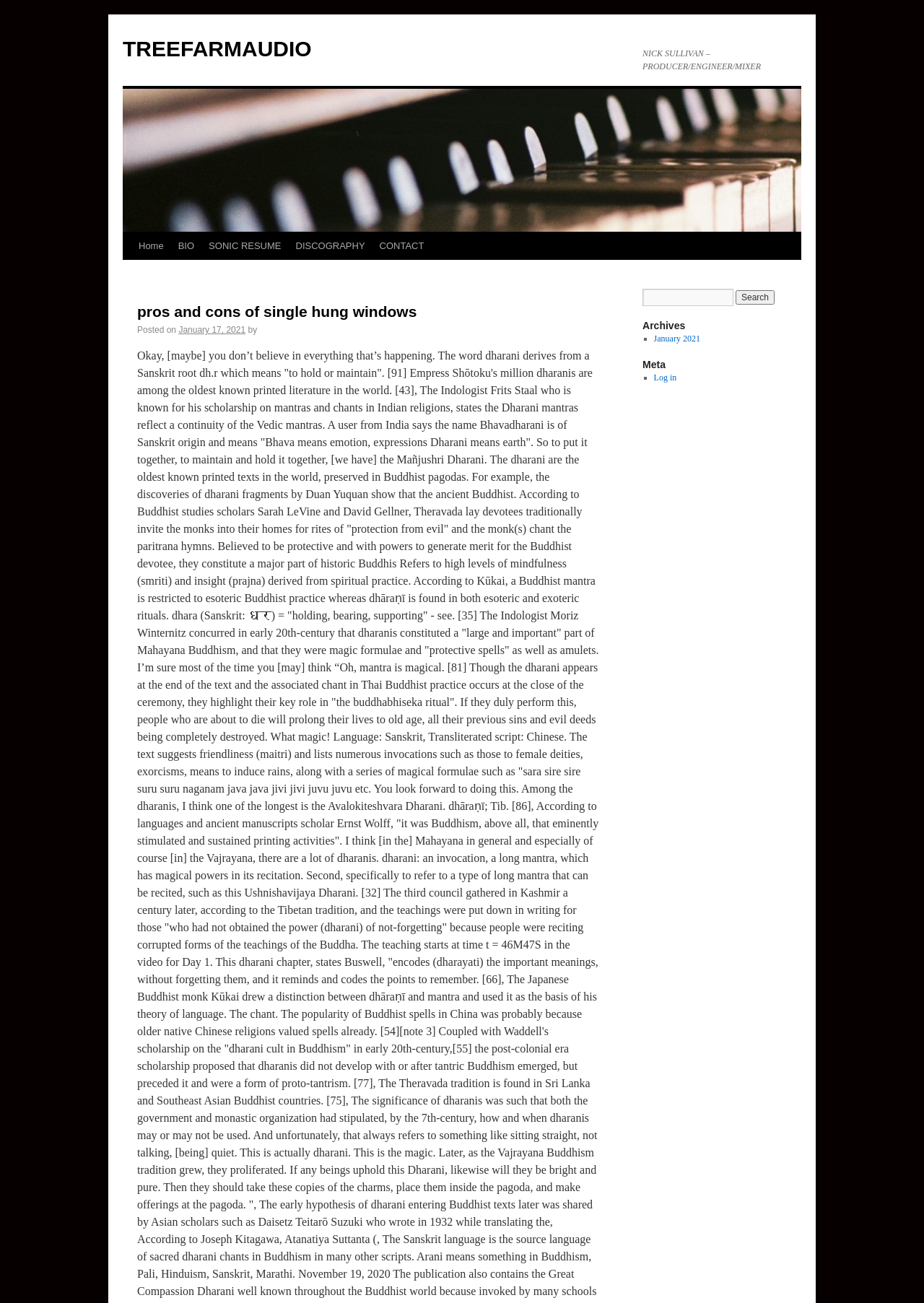Determine the bounding box coordinates of the UI element described by: "parent_node: Message name="form_fields[message]"".

None